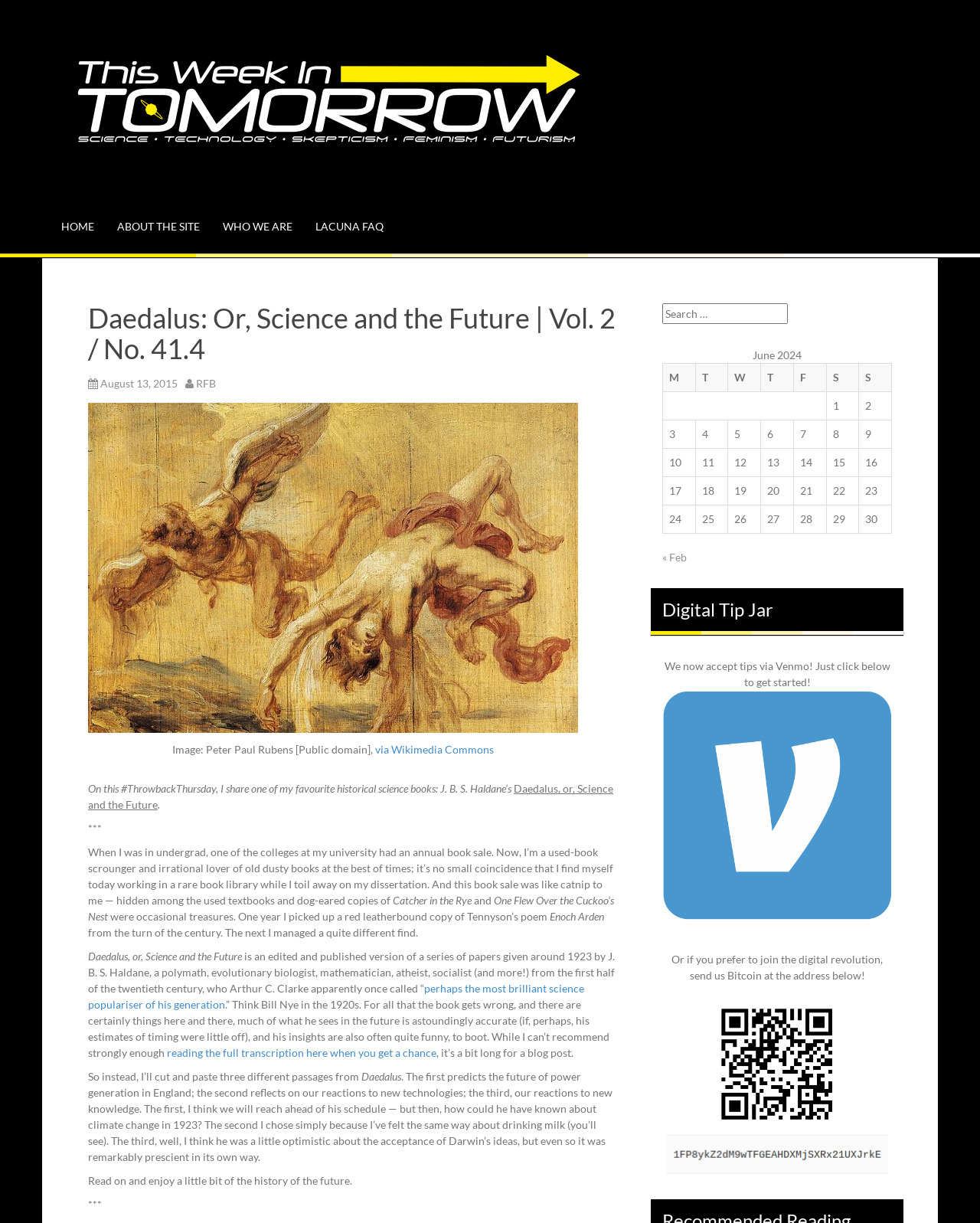Indicate the bounding box coordinates of the element that must be clicked to execute the instruction: "Click on the 'HOME' link". The coordinates should be given as four float numbers between 0 and 1, i.e., [left, top, right, bottom].

[0.062, 0.178, 0.096, 0.192]